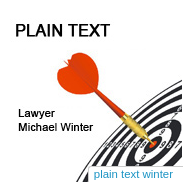Answer the question with a single word or phrase: 
What is the purpose of the clickable link?

To explore further information